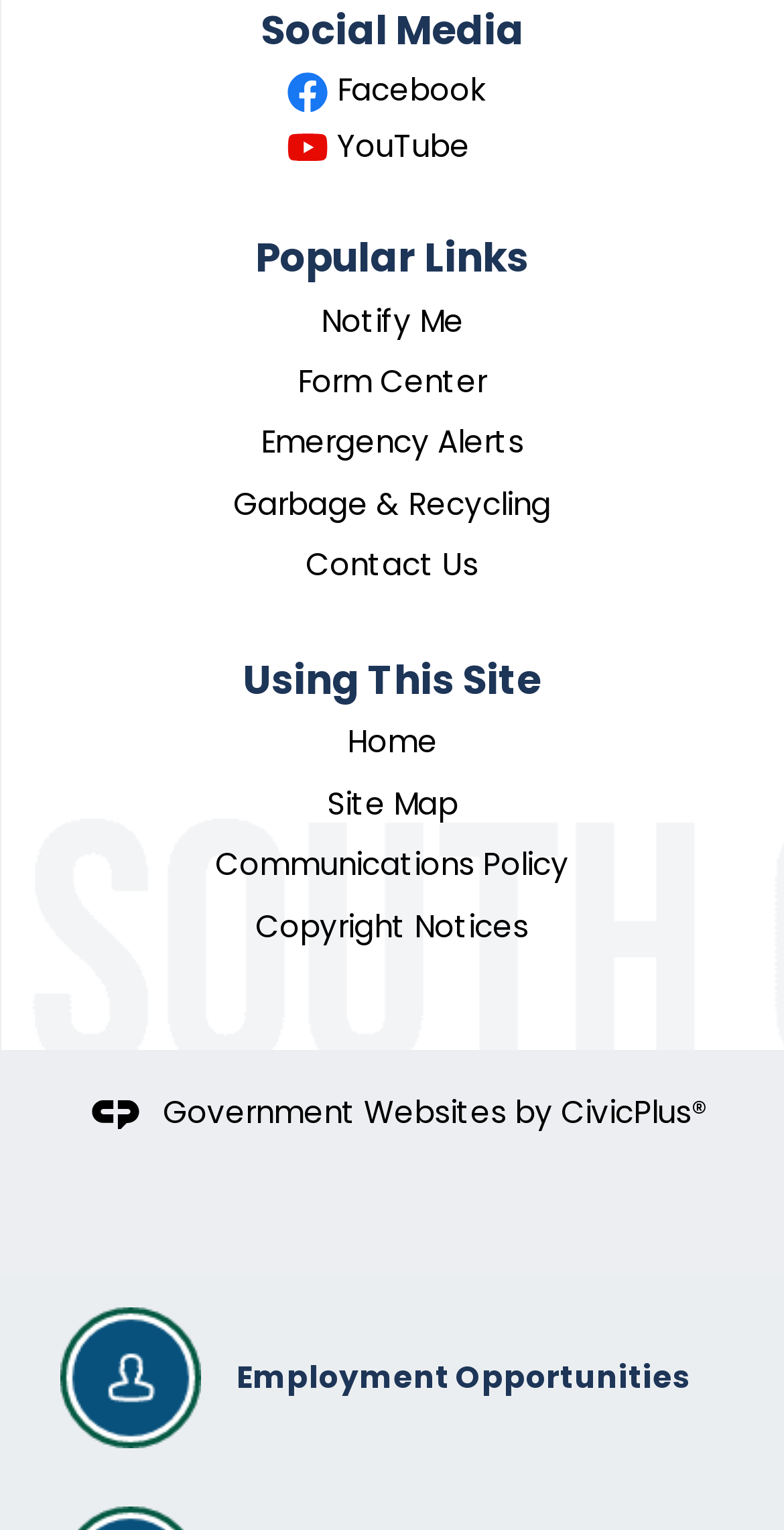Find the bounding box coordinates for the element described here: "YouTube".

[0.365, 0.083, 0.635, 0.109]